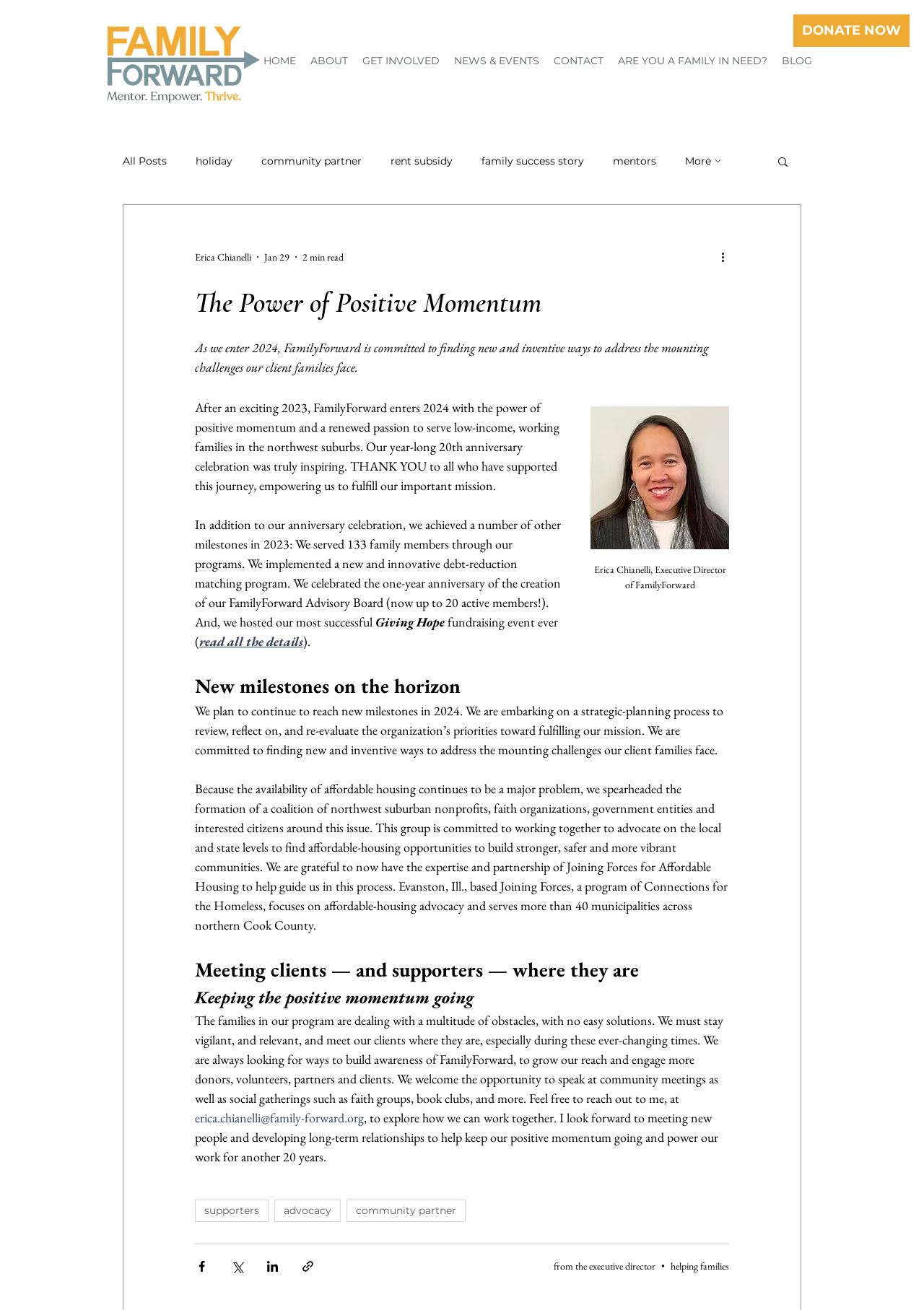Create an elaborate caption that covers all aspects of the webpage.

The webpage is about FamilyForward, a non-profit organization that serves low-income, working families in the northwest suburbs. At the top of the page, there is a navigation menu with links to "HOME", "ABOUT", "GET INVOLVED", "NEWS & EVENTS", "CONTACT", "ARE YOU A FAMILY IN NEED?", and "BLOG". Below the navigation menu, there is a prominent "DONATE NOW" button.

On the left side of the page, there is a sidebar with a "FamilyForwardLogoWEB.png" image and a navigation menu with links to "All Posts", "holiday", "community partner", "rent subsidy", "family success story", "mentors", and "More". Below the sidebar, there is a search button.

The main content of the page is an article titled "The Power of Positive Momentum". The article discusses FamilyForward's achievements in 2023, including serving 133 family members, implementing a new debt-reduction matching program, and hosting a successful fundraising event. The article also mentions the organization's plans for 2024, including a strategic-planning process to review and re-evaluate its priorities.

The article is divided into sections, including "New milestones on the horizon", "Meeting clients — and supporters — where they are", and "Keeping the positive momentum going". Each section discusses FamilyForward's efforts to address the challenges faced by its client families, including the formation of a coalition to advocate for affordable housing.

At the bottom of the page, there are social media sharing buttons and a list of tags, including "supporters", "advocacy", and "community partner". There is also a link to "from the executive director" and another link to "helping families".